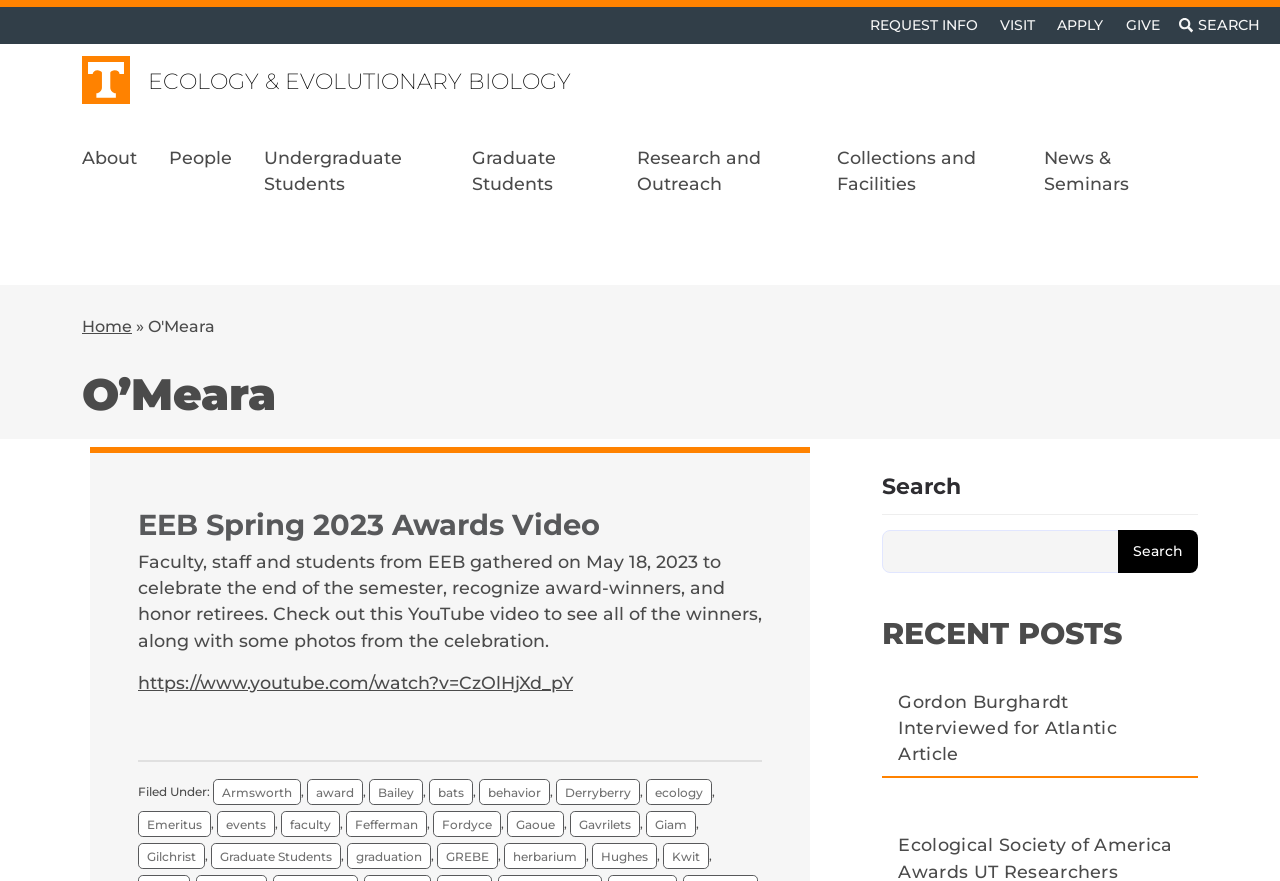Locate the bounding box coordinates of the area you need to click to fulfill this instruction: 'Click the 'REQUEST INFO' link'. The coordinates must be in the form of four float numbers ranging from 0 to 1: [left, top, right, bottom].

[0.671, 0.008, 0.772, 0.05]